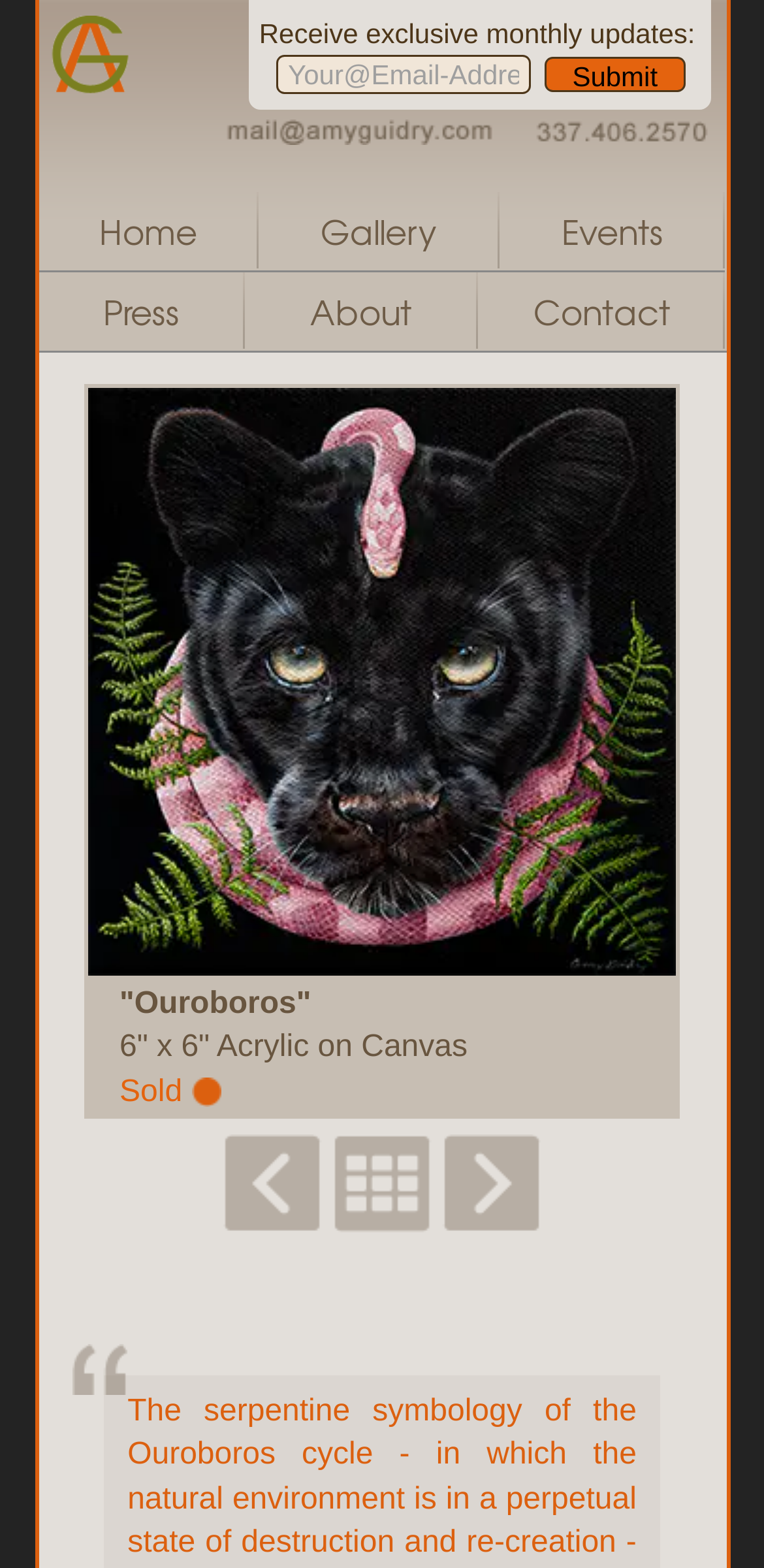Identify the bounding box coordinates for the UI element described as: "input value="Your@Email-Address" name="email" value="Your@Email-Address"".

[0.362, 0.035, 0.695, 0.06]